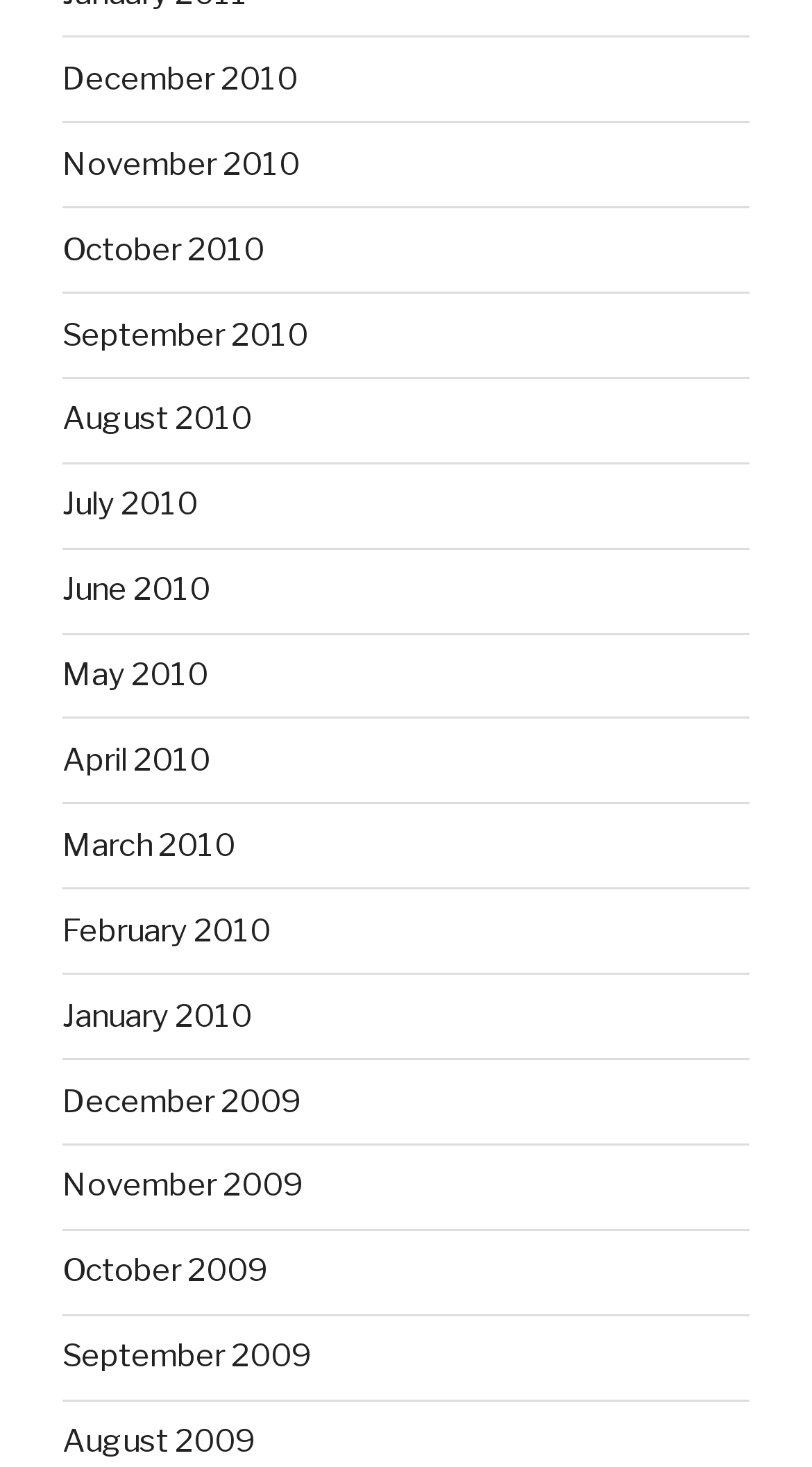Please specify the bounding box coordinates of the clickable region necessary for completing the following instruction: "browse October 2010 posts". The coordinates must consist of four float numbers between 0 and 1, i.e., [left, top, right, bottom].

[0.077, 0.157, 0.326, 0.183]